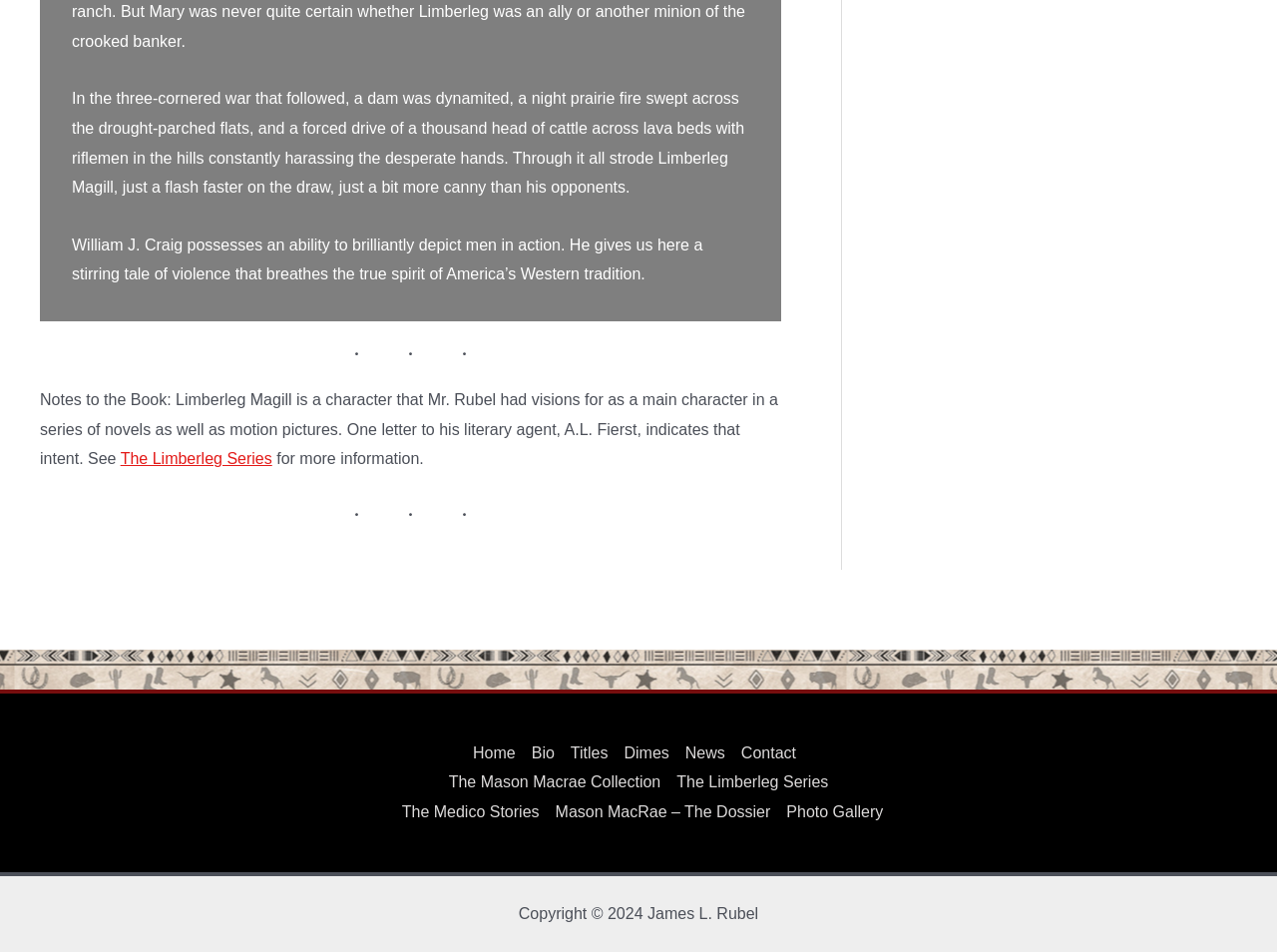Given the description of the UI element: "The Limberleg Series", predict the bounding box coordinates in the form of [left, top, right, bottom], with each value being a float between 0 and 1.

[0.524, 0.806, 0.655, 0.838]